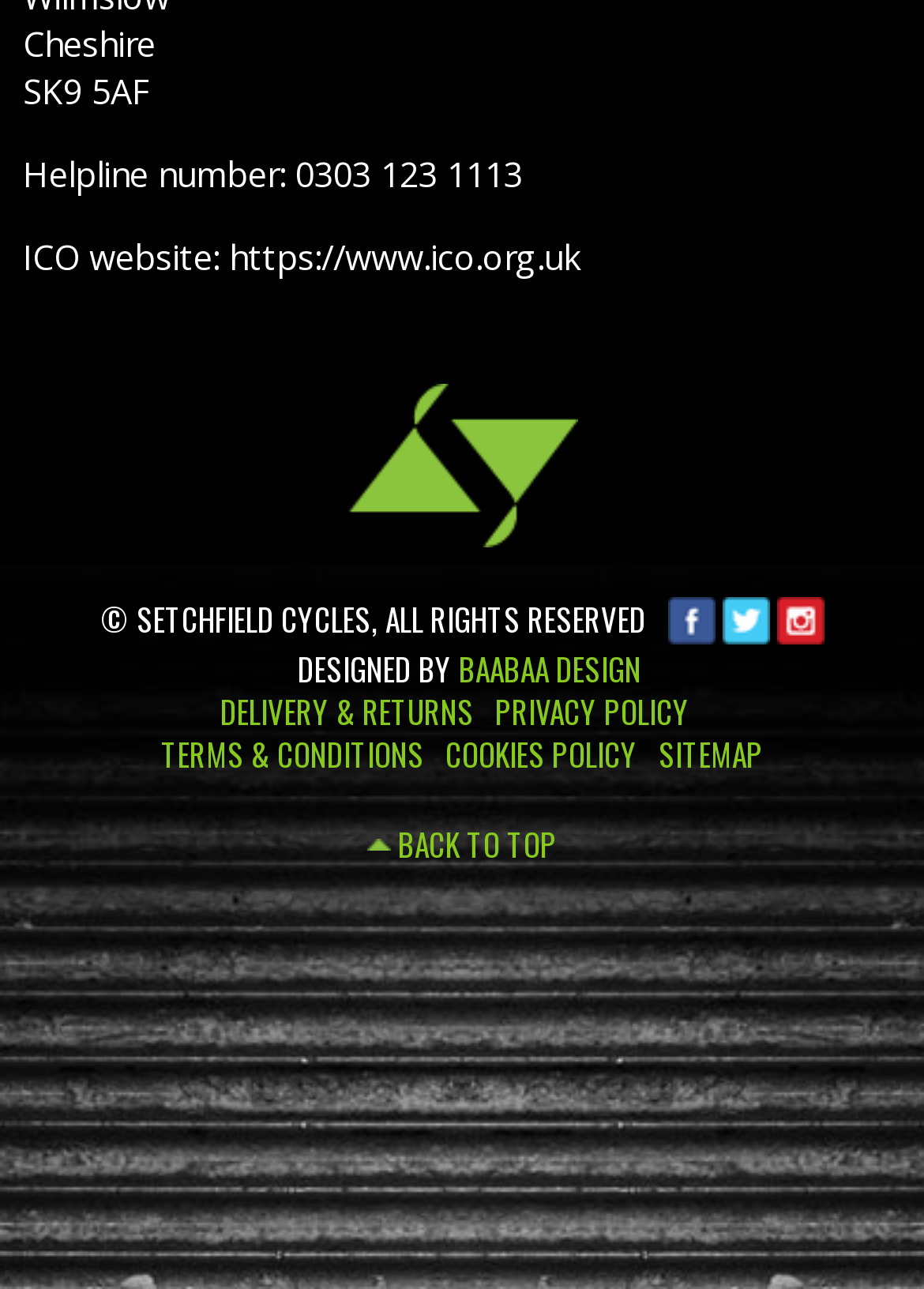Look at the image and write a detailed answer to the question: 
What is the purpose of the 'BACK TO TOP' link?

The 'BACK TO TOP' link is provided at the bottom of the webpage, which suggests that its purpose is to allow users to quickly scroll back to the top of the webpage. This is inferred from the text 'BACK TO TOP' with bounding box coordinates [0.431, 0.638, 0.603, 0.673] and the presence of an upward arrow icon nearby.